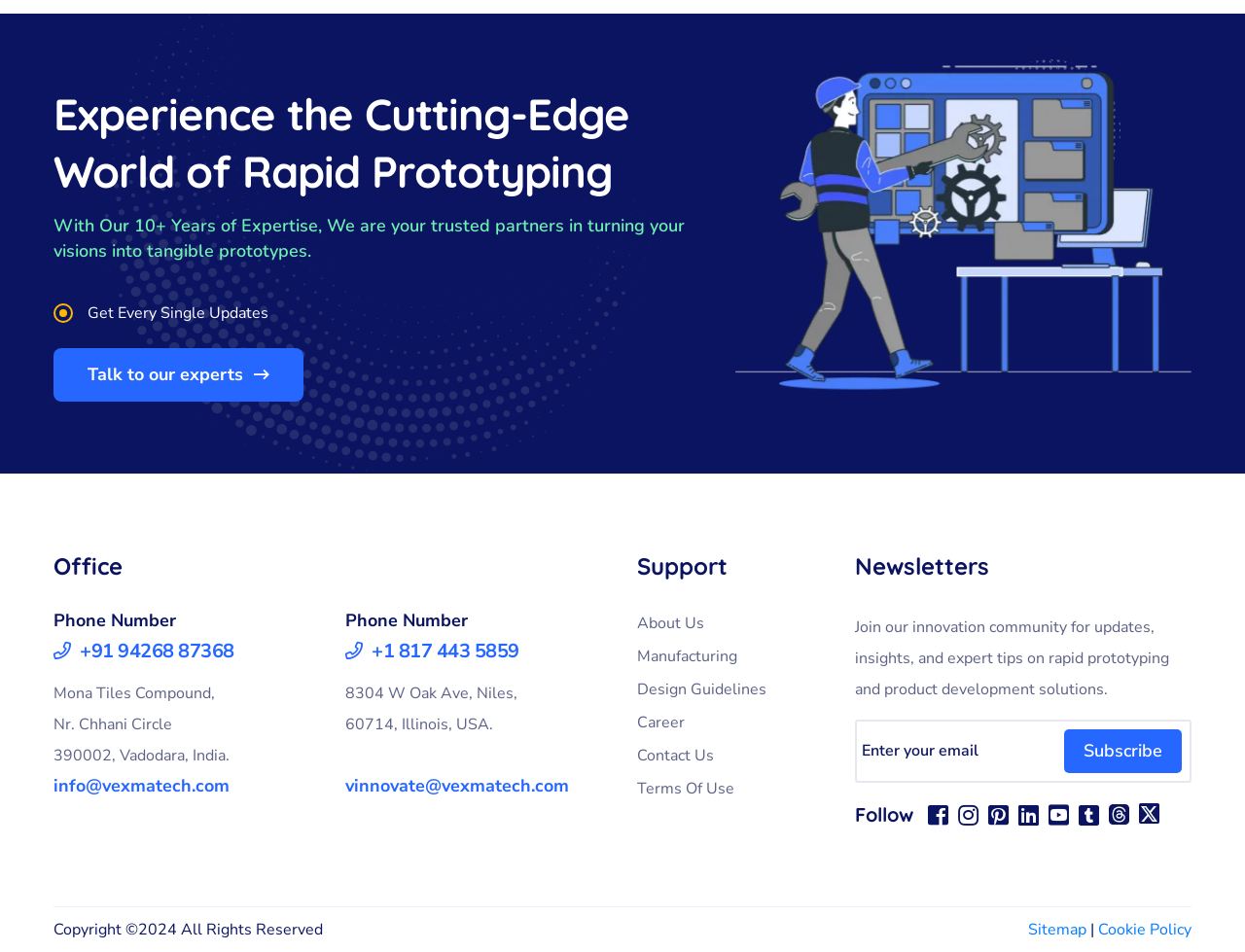Using the description "Career", locate and provide the bounding box of the UI element.

[0.512, 0.746, 0.55, 0.771]